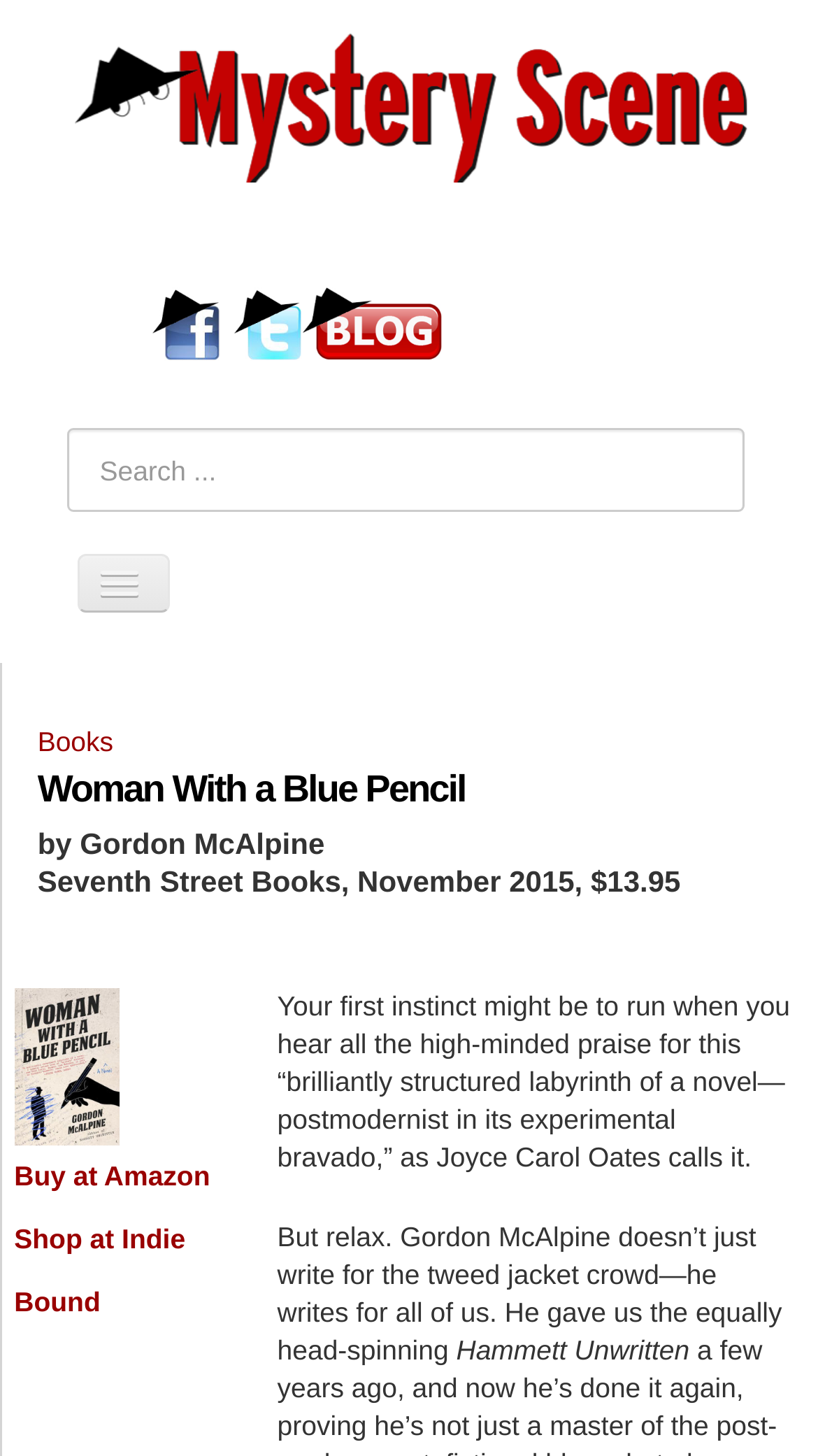Identify the bounding box coordinates of the region I need to click to complete this instruction: "Read blog posts".

[0.369, 0.21, 0.54, 0.232]